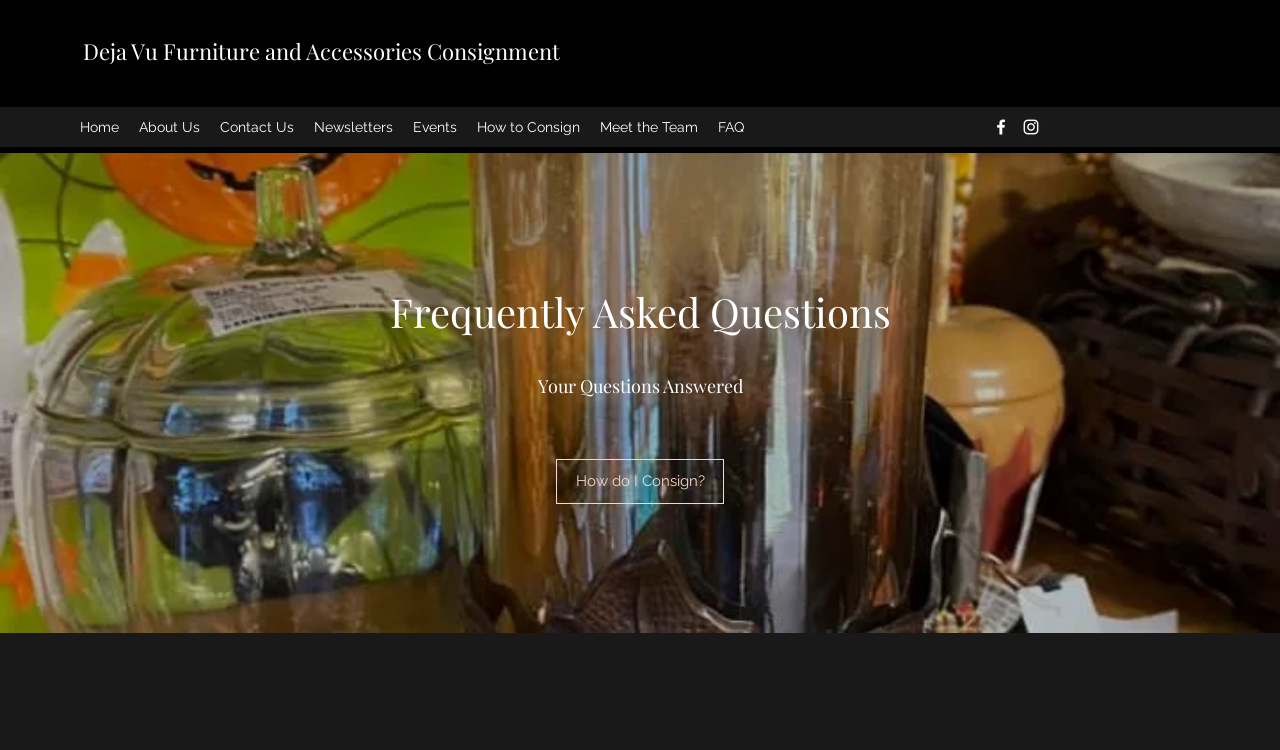Provide the bounding box coordinates for the area that should be clicked to complete the instruction: "check faq".

[0.553, 0.149, 0.589, 0.189]